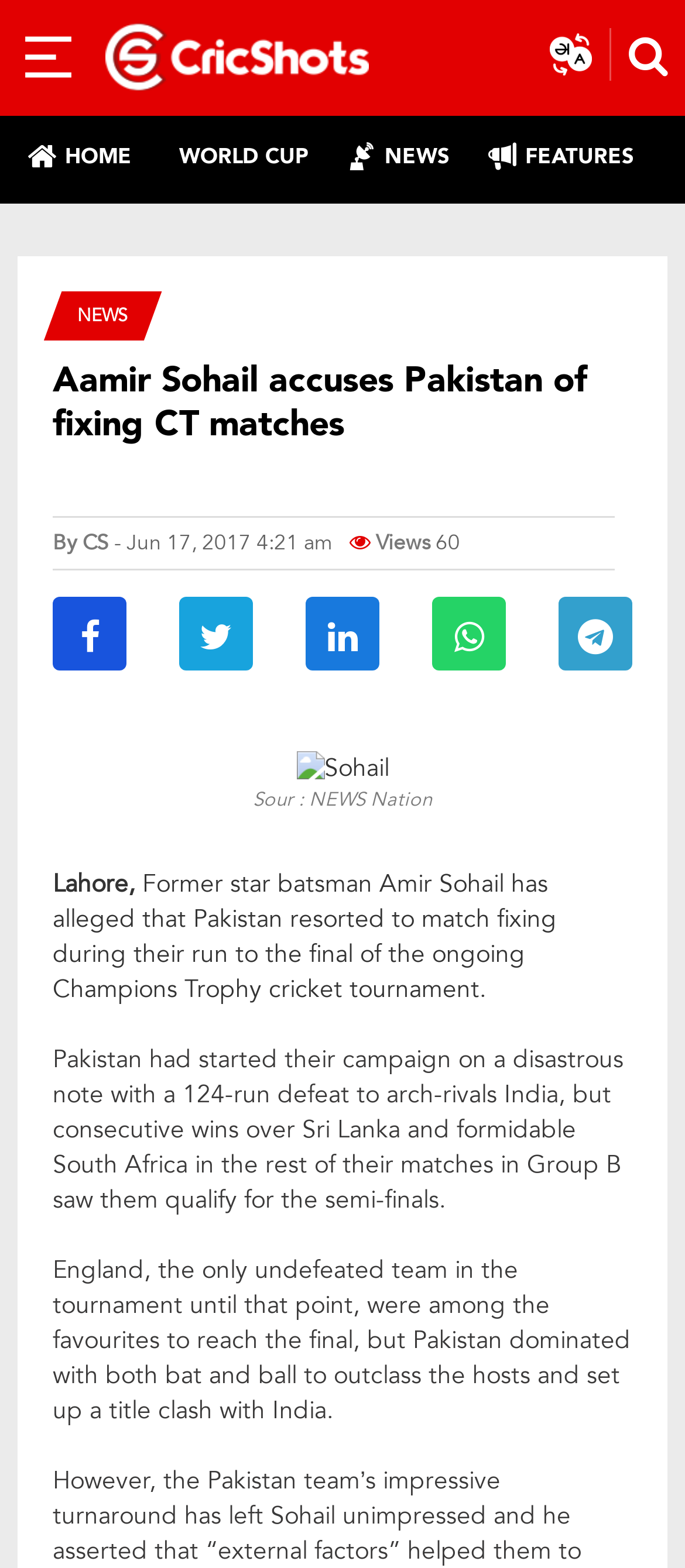Find the bounding box coordinates for the HTML element specified by: "Share".

[0.446, 0.381, 0.554, 0.428]